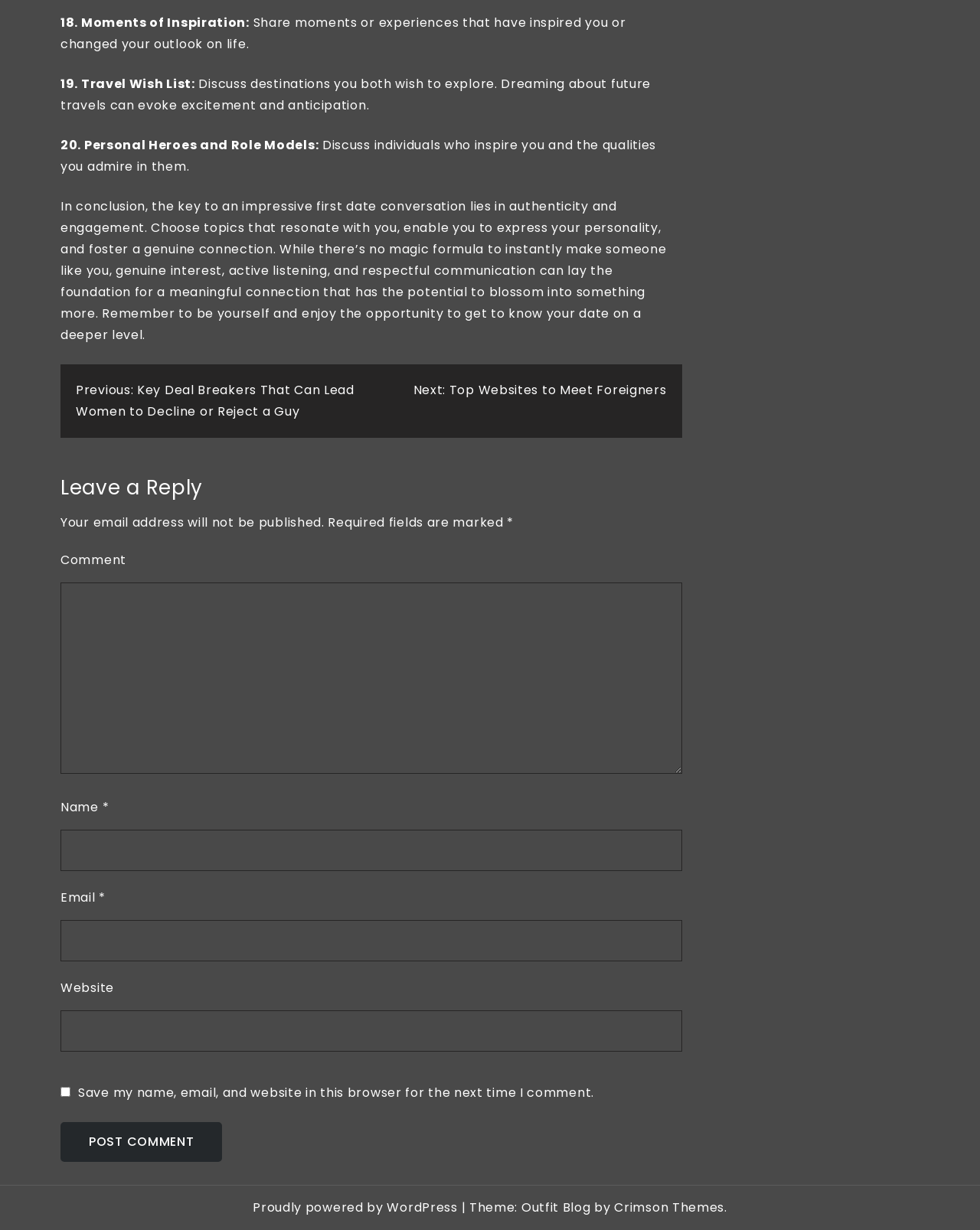Answer the following query with a single word or phrase:
How many links are there in the post navigation section?

2